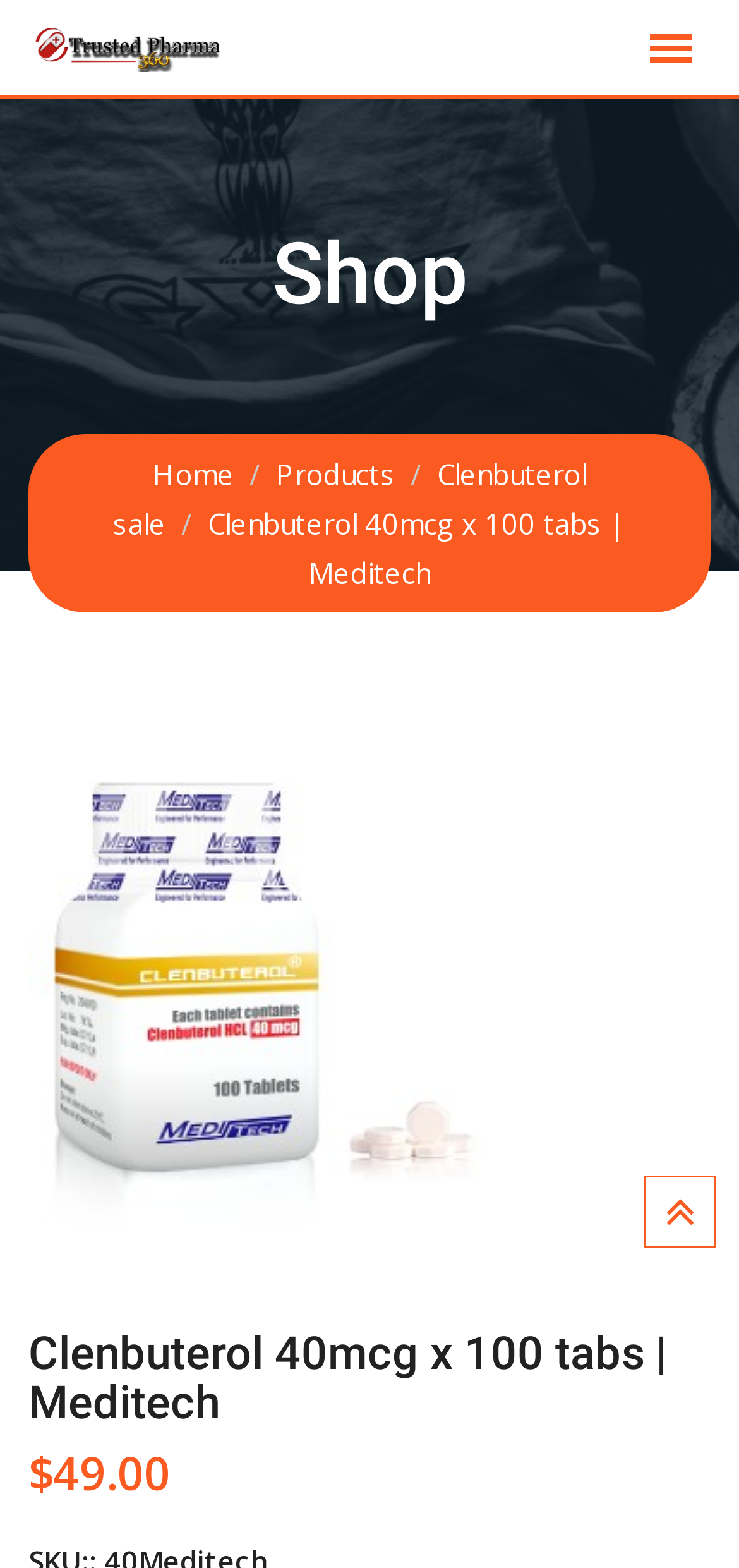What is the navigation menu item that comes after 'Home'?
Answer the question in a detailed and comprehensive manner.

The navigation menu can be found in the 'Breadcrumbs' element, which contains several link elements. The link elements are arranged in a sequence, with 'Home' being the first item, followed by 'Products'.